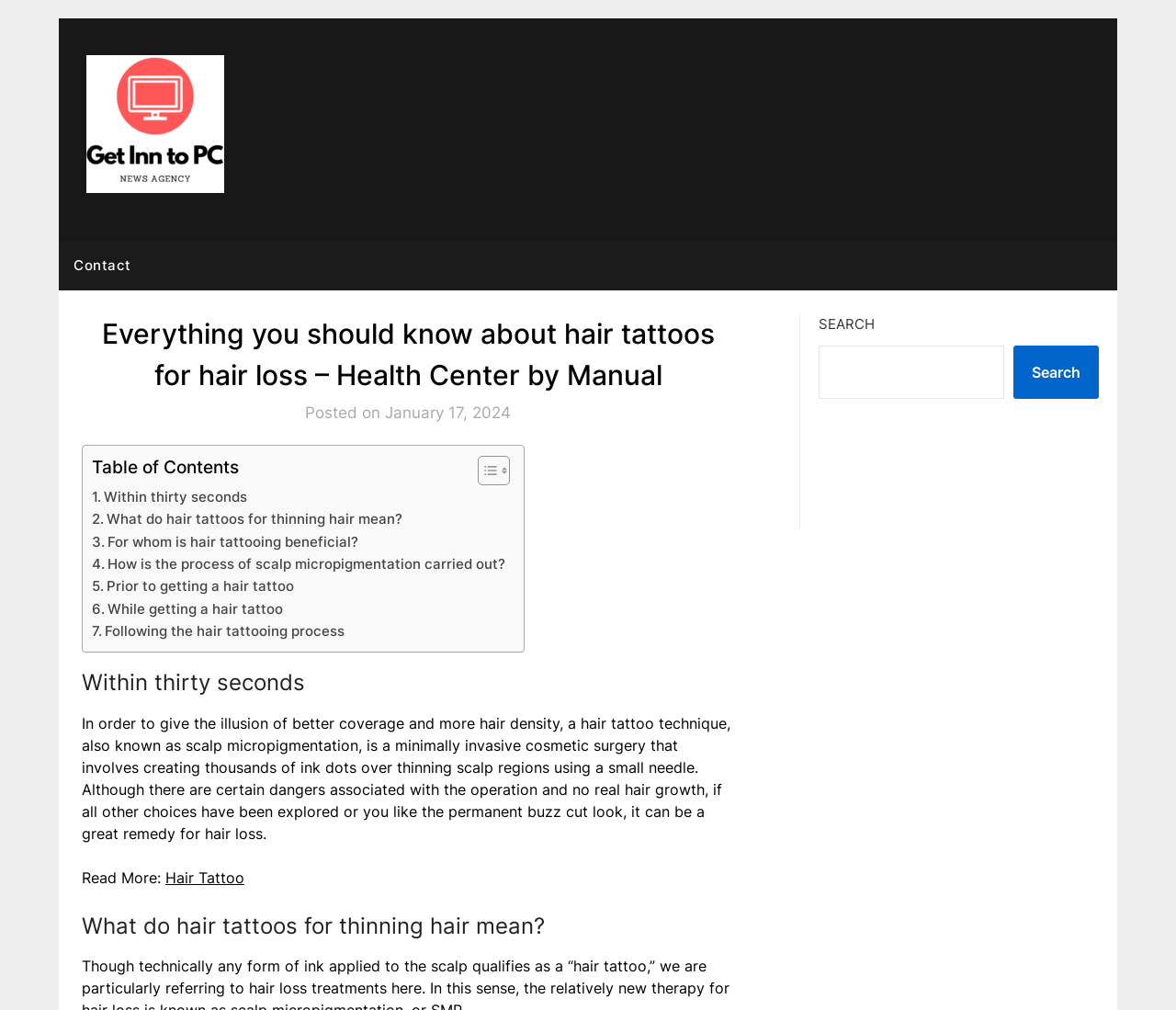Please provide a one-word or short phrase answer to the question:
What is the function of the button in the search section?

Search